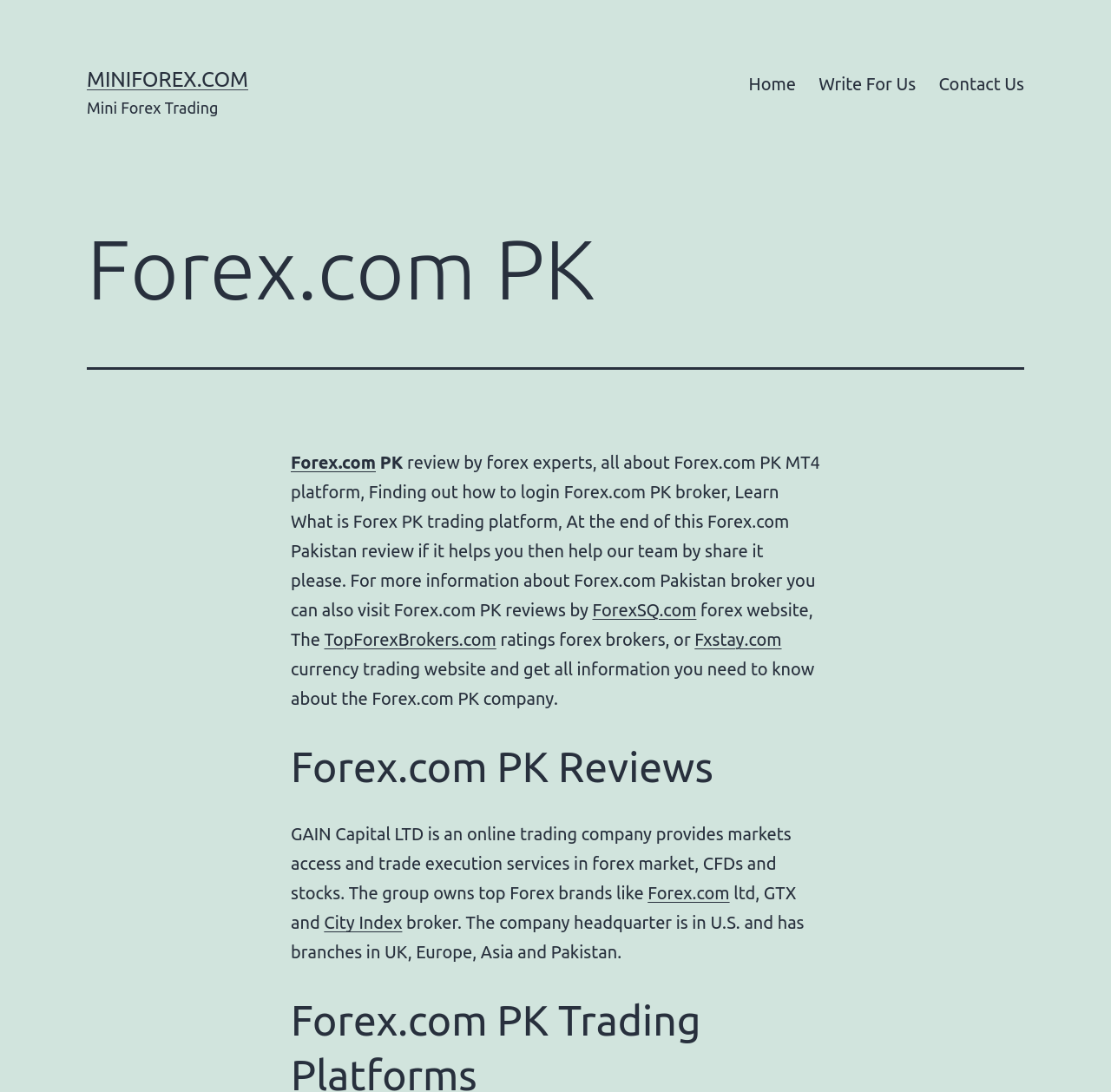Detail the webpage's structure and highlights in your description.

This webpage is about Forex.com PK, a mini forex trading platform. At the top left, there is a link to MINIFOREX.COM, accompanied by a static text "Mini Forex Trading". 

To the right of these elements, there is a primary navigation menu with three links: "Home", "Write For Us", and "Contact Us". 

Below the navigation menu, there is a header section with a heading "Forex.com PK". 

The main content of the webpage is divided into several sections. The first section has a link to Forex.com, followed by a static text describing a review of Forex.com PK MT4 platform, including information about logging in and the trading platform. This section also includes links to other forex-related websites, such as ForexSQ.com, TopForexBrokers.com, and Fxstay.com.

The next section has a heading "Forex.com PK Reviews" and provides information about GAIN Capital LTD, an online trading company that owns top Forex brands like Forex.com. This section also includes links to Forex.com and City Index, a broker. The company's headquarters and branches are described in a static text.